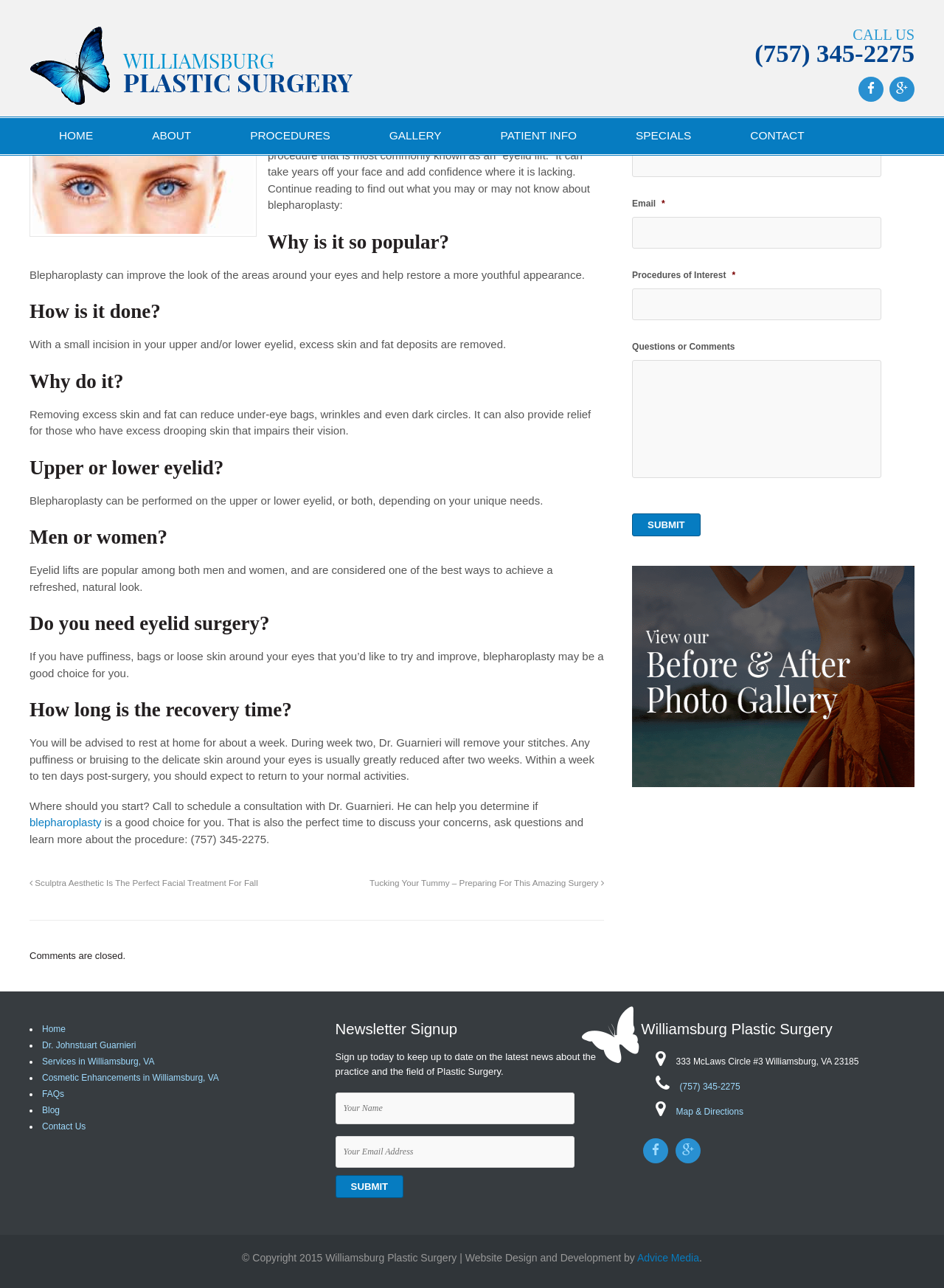Determine the coordinates of the bounding box for the clickable area needed to execute this instruction: "Sign up for the newsletter".

[0.355, 0.793, 0.643, 0.806]